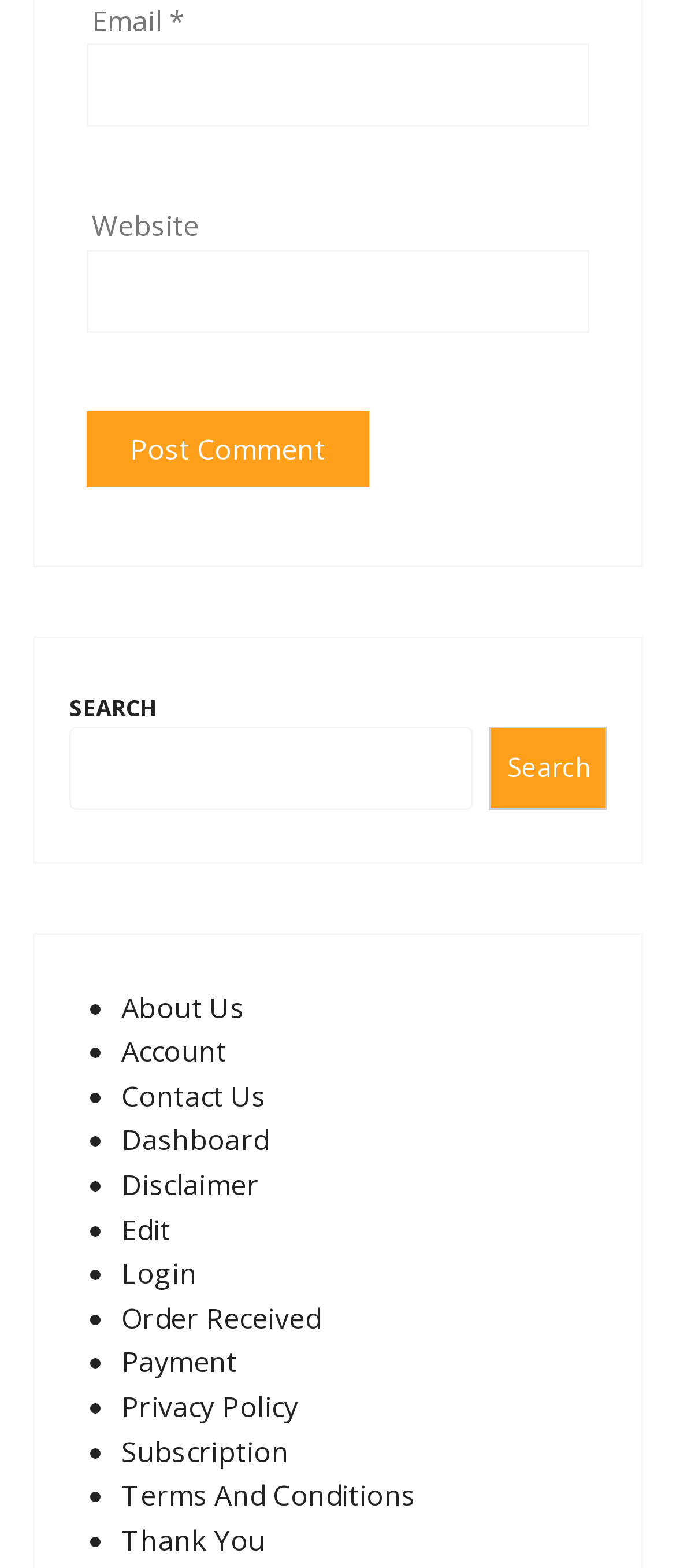Determine the bounding box coordinates of the clickable region to follow the instruction: "Post a comment".

[0.128, 0.262, 0.545, 0.311]